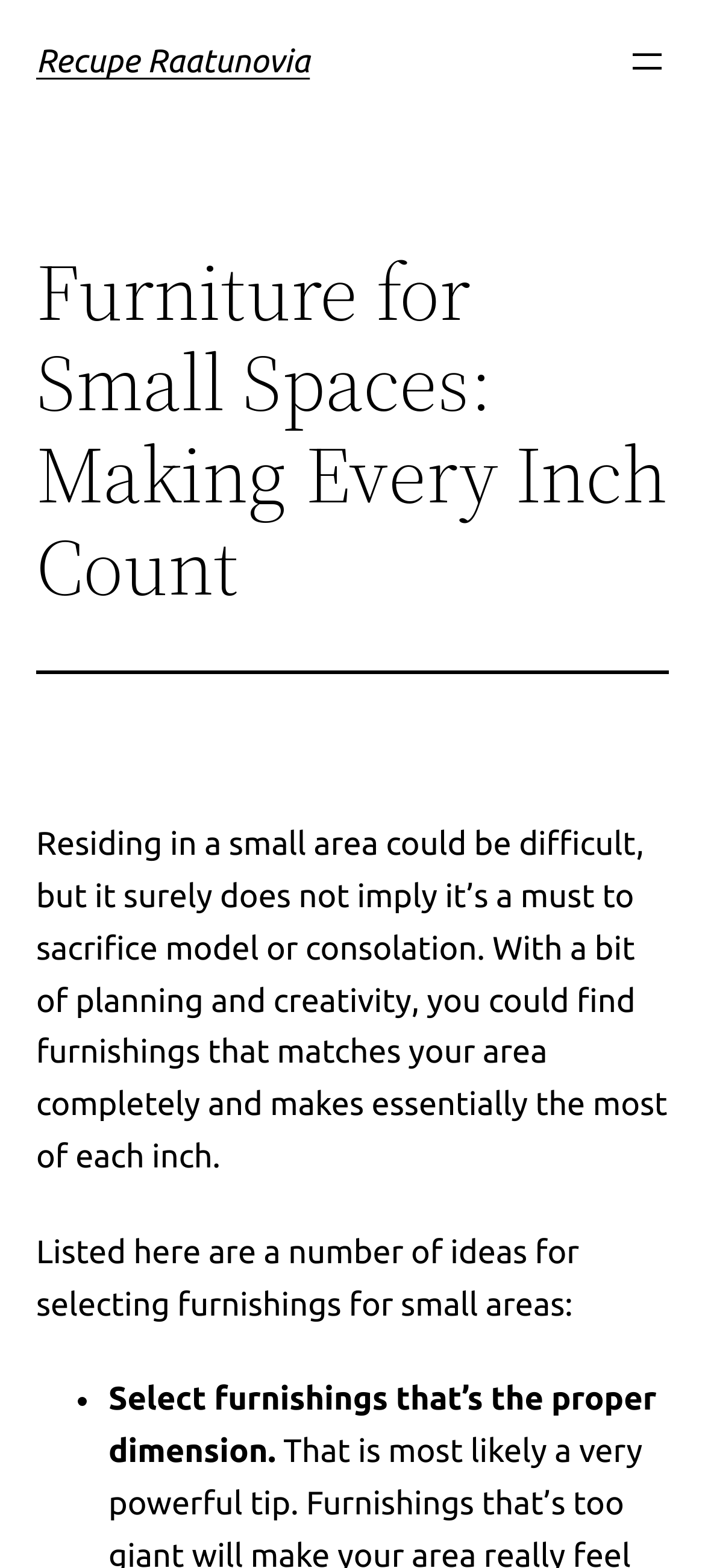What is the purpose of the button on the top right corner?
Identify the answer in the screenshot and reply with a single word or phrase.

Open menu